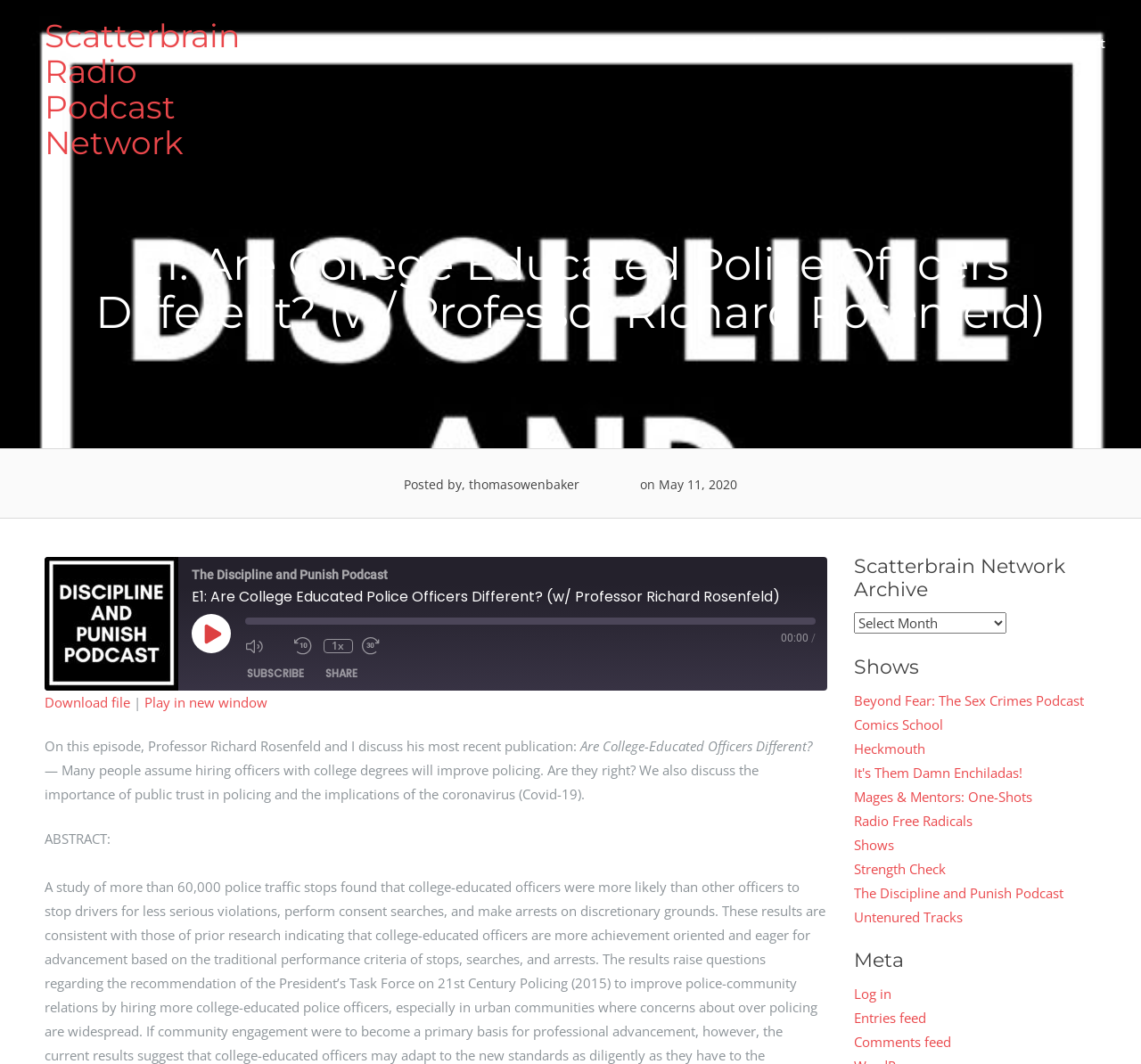Please identify the bounding box coordinates of where to click in order to follow the instruction: "Check the terms and conditions".

None